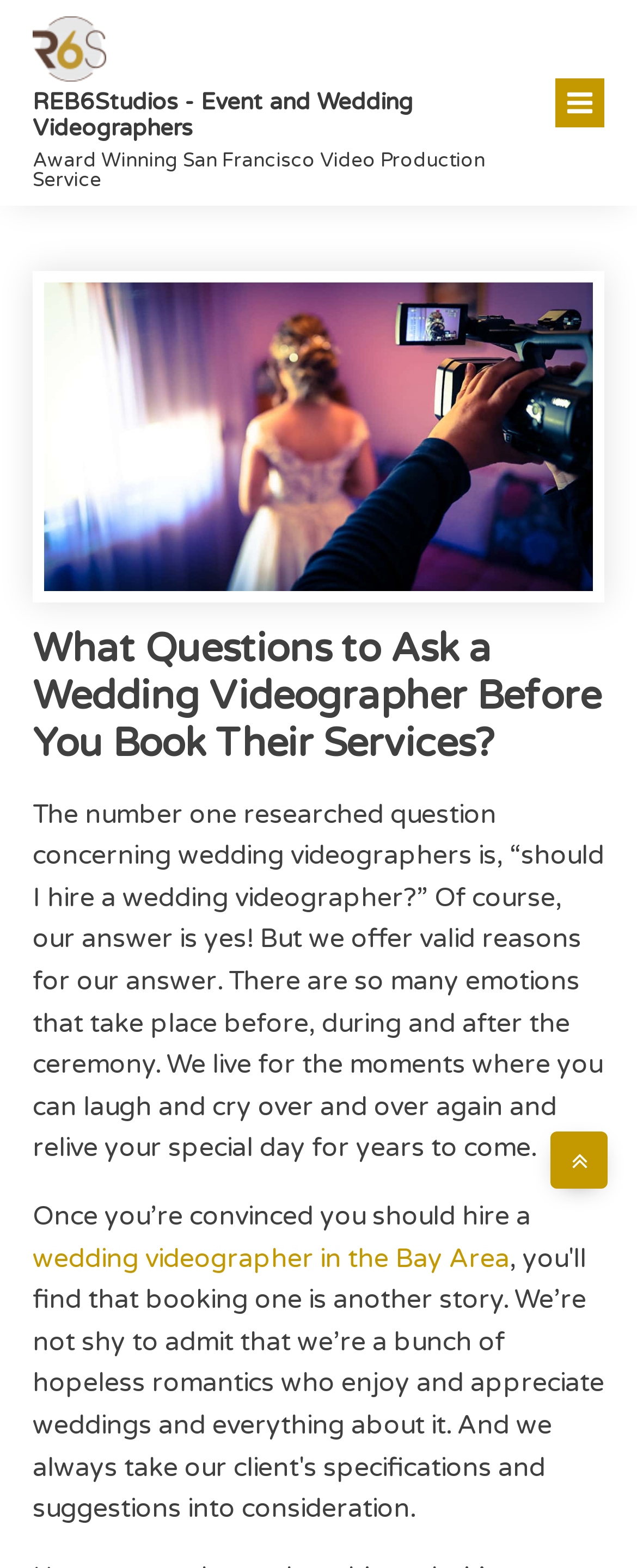What is the logo of the wedding videographer company?
Please provide a comprehensive answer to the question based on the webpage screenshot.

The logo is located at the top left corner of the webpage, and it's an image with the text 'REB6 Studios' next to it, indicating the company's brand identity.